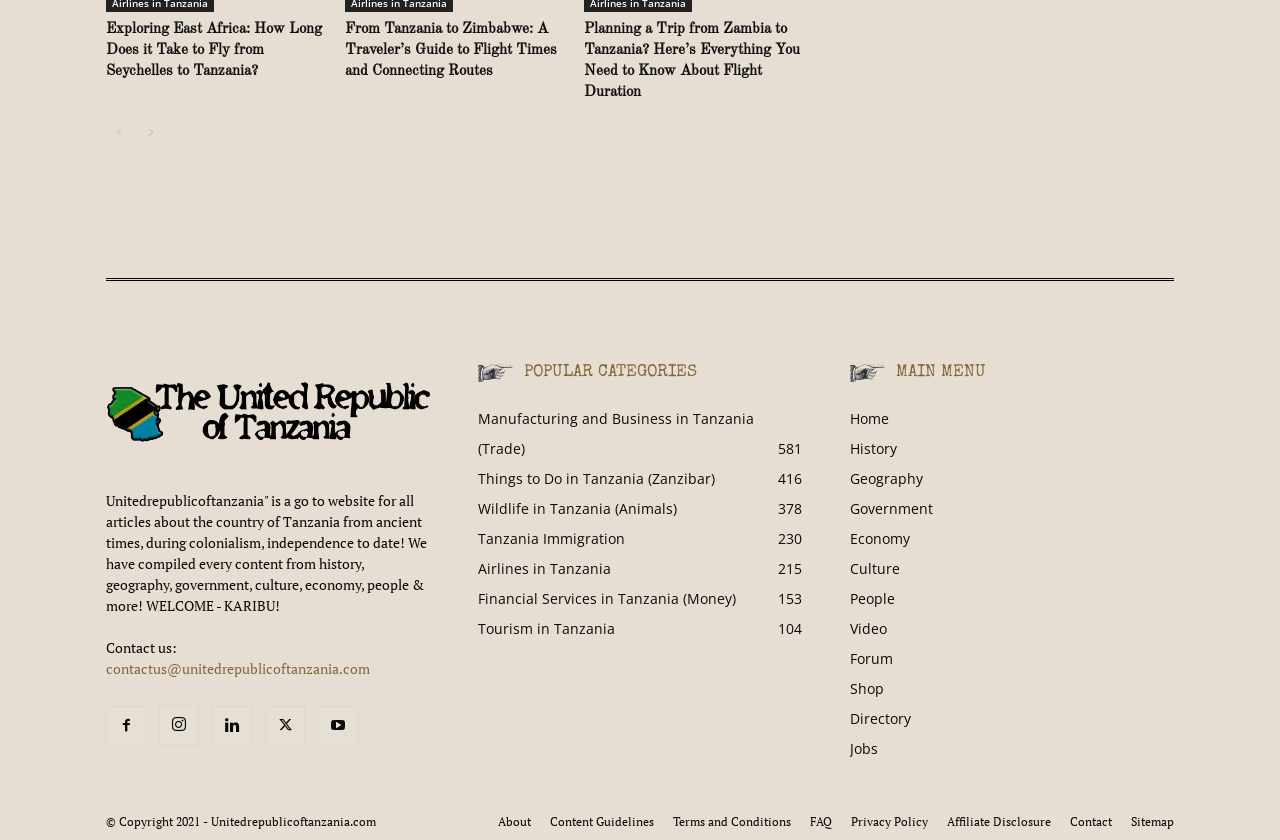Please identify the bounding box coordinates of the element that needs to be clicked to perform the following instruction: "Go to the home page".

[0.664, 0.487, 0.695, 0.509]